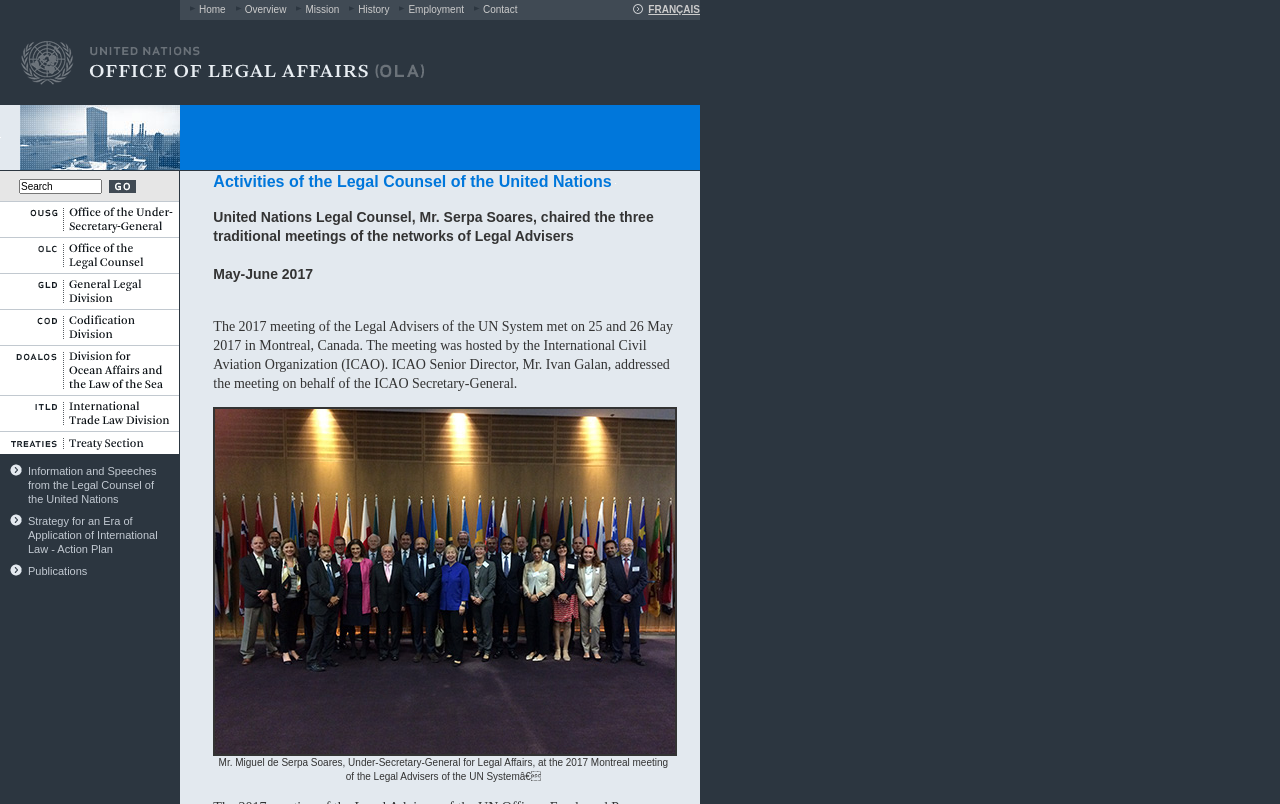Locate the bounding box coordinates of the element I should click to achieve the following instruction: "Click the FRANÇAIS link".

[0.507, 0.005, 0.547, 0.019]